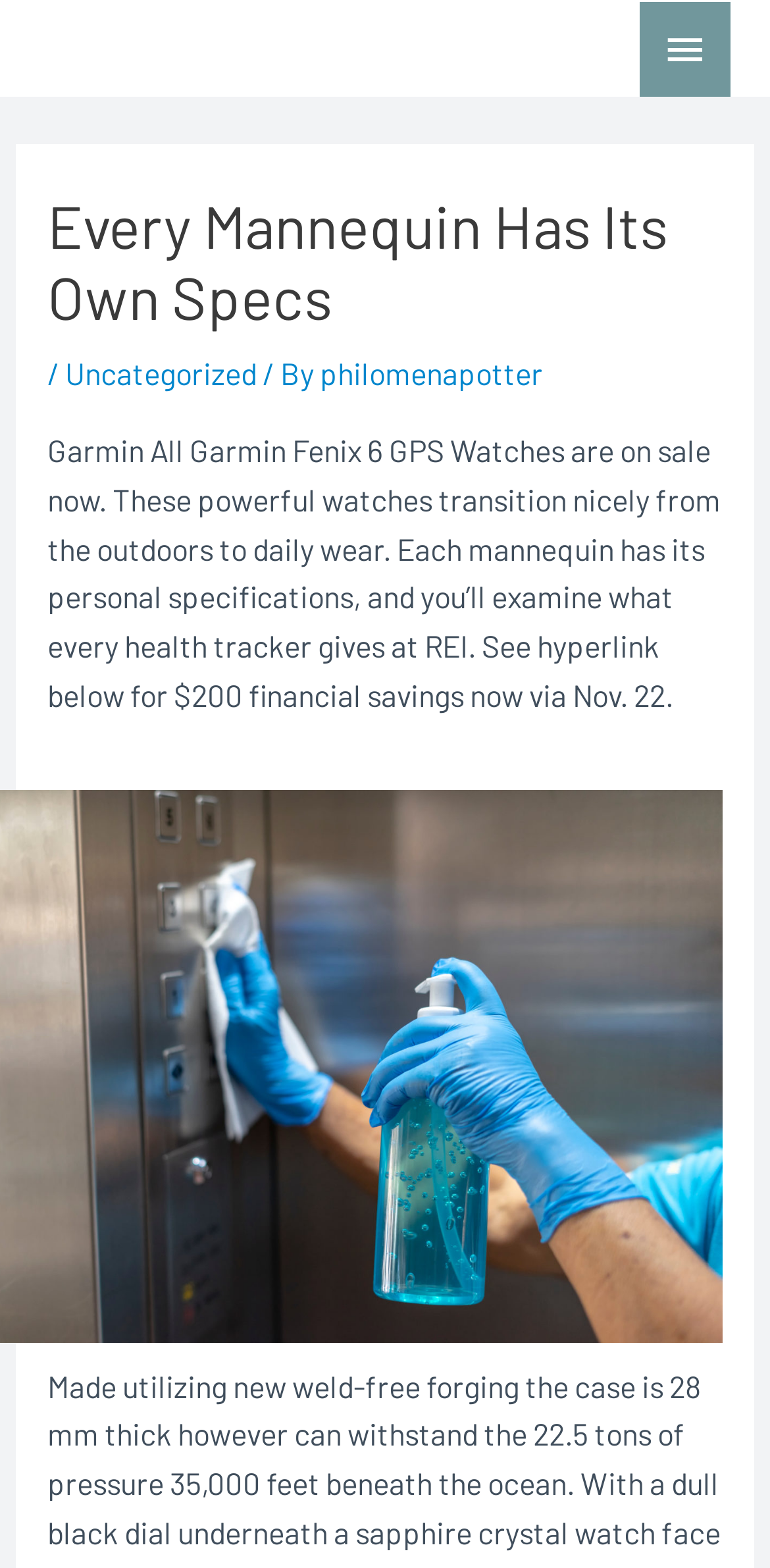What is the name of the author of the blog post?
Please answer the question as detailed as possible based on the image.

The webpage has a link 'philomenapotter' which is likely the name of the author of the blog post.